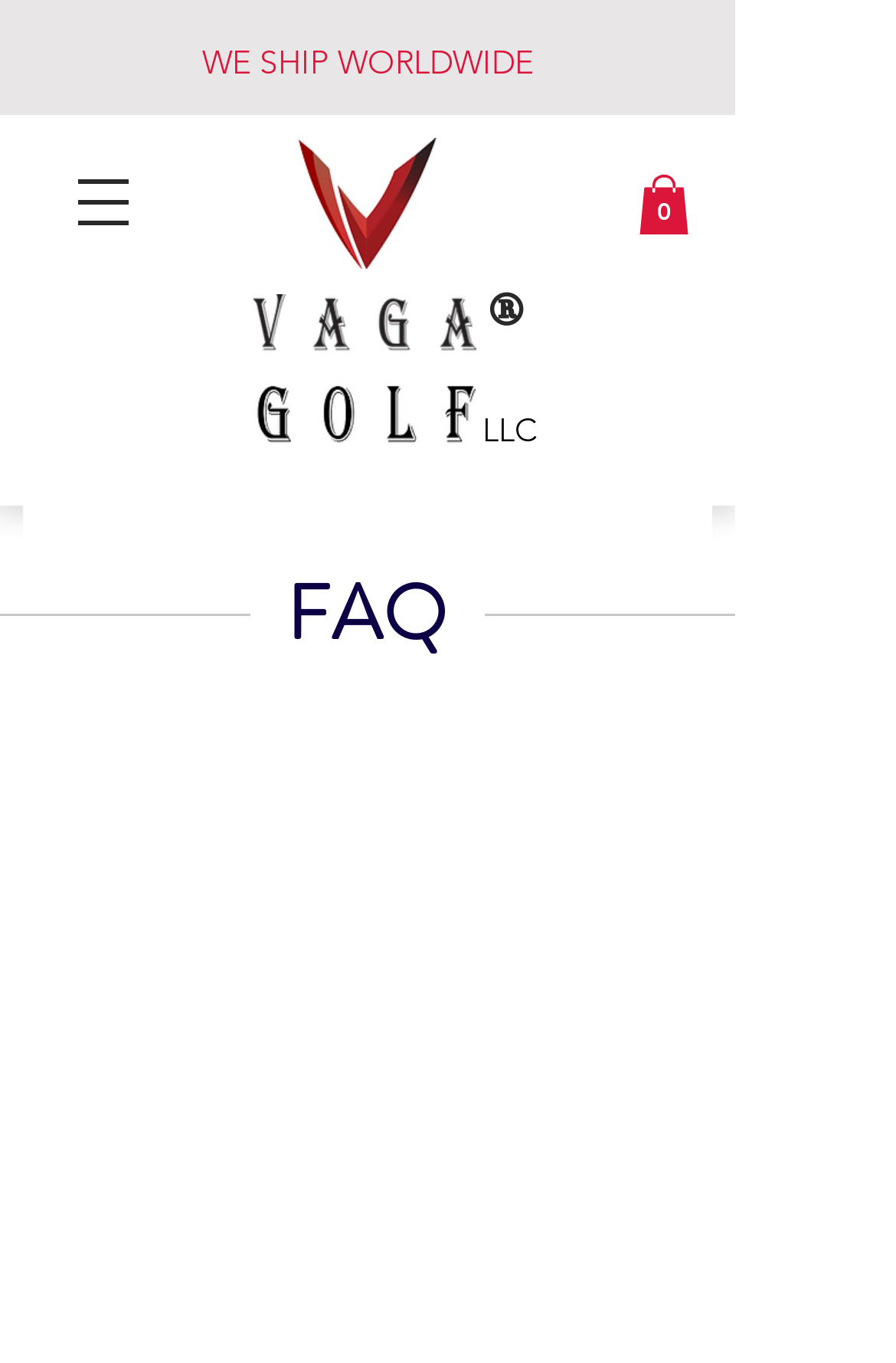What is the company type of Vaga Golf?
Give a comprehensive and detailed explanation for the question.

The static text 'LLC' near the heading '®' suggests that Vaga Golf is a Limited Liability Company.